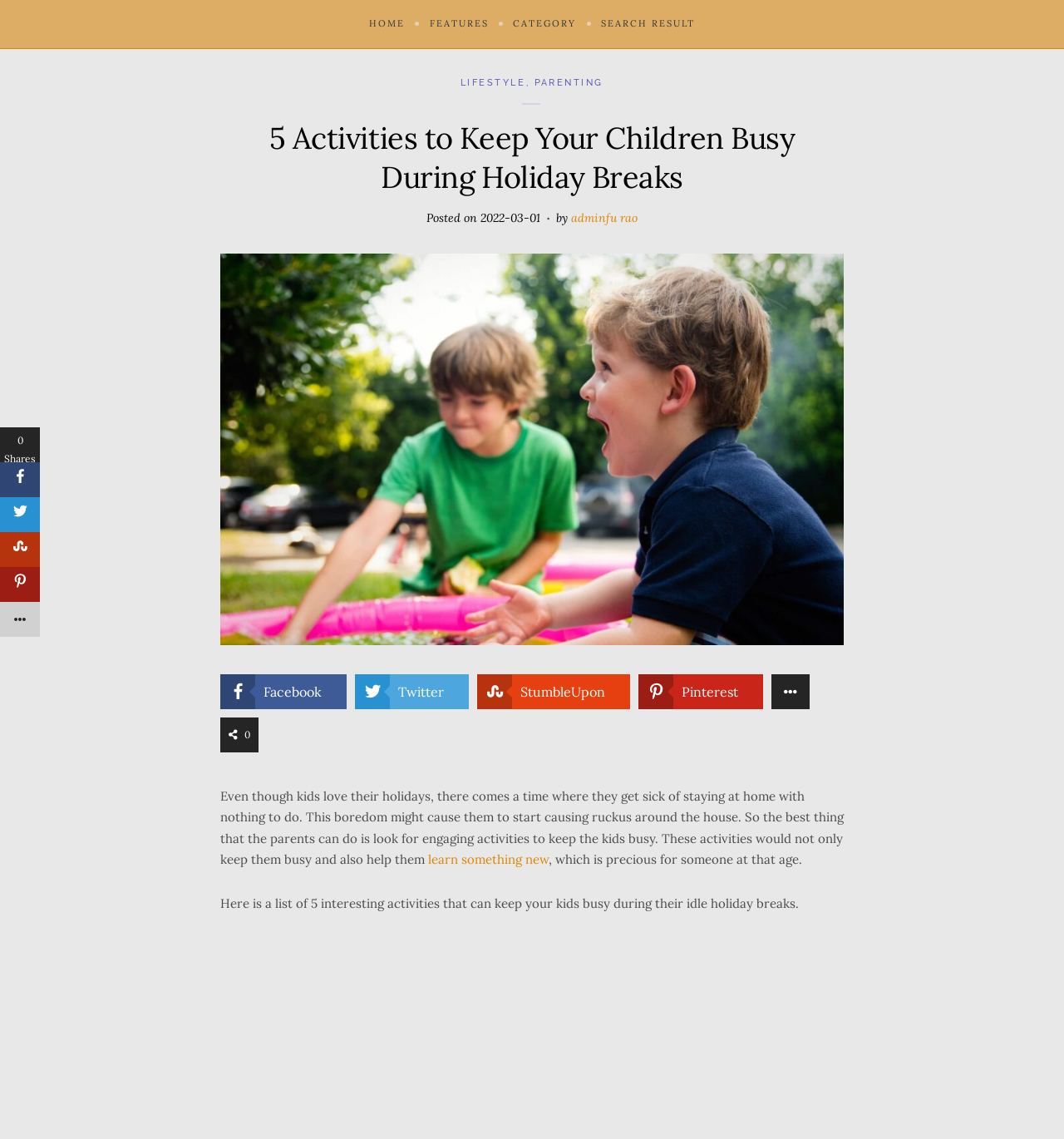Give a comprehensive overview of the webpage, including key elements.

This webpage is about 5 activities to keep children busy during holiday breaks. At the top, there are four links: "HOME", "FEATURES", "CATEGORY", and "SEARCH RESULT". Below these links, there is a header section with a link to "LIFESTYLE" and "PARENTING" categories, followed by a heading that reads "5 Activities to Keep Your Children Busy During Holiday Breaks". 

To the right of the heading, there is information about the post, including the date "2022-03-01" and the author "adminfu rao". Below this section, there is a large image related to the topic. 

On the left side of the image, there are social media links to Facebook, Twitter, StumbleUpon, and Pinterest. Next to these links, there is a table with unknown content. 

The main content of the webpage starts below the image, with a paragraph of text that discusses the importance of keeping children engaged during holiday breaks. The text continues with a link to "learn something new" and explains that these activities can help children learn new things. 

Finally, there is a subheading that introduces a list of 5 interesting activities to keep kids busy during their idle holiday breaks. At the bottom left of the page, there are some social media links and a text that reads "Shares" with a count of "0".